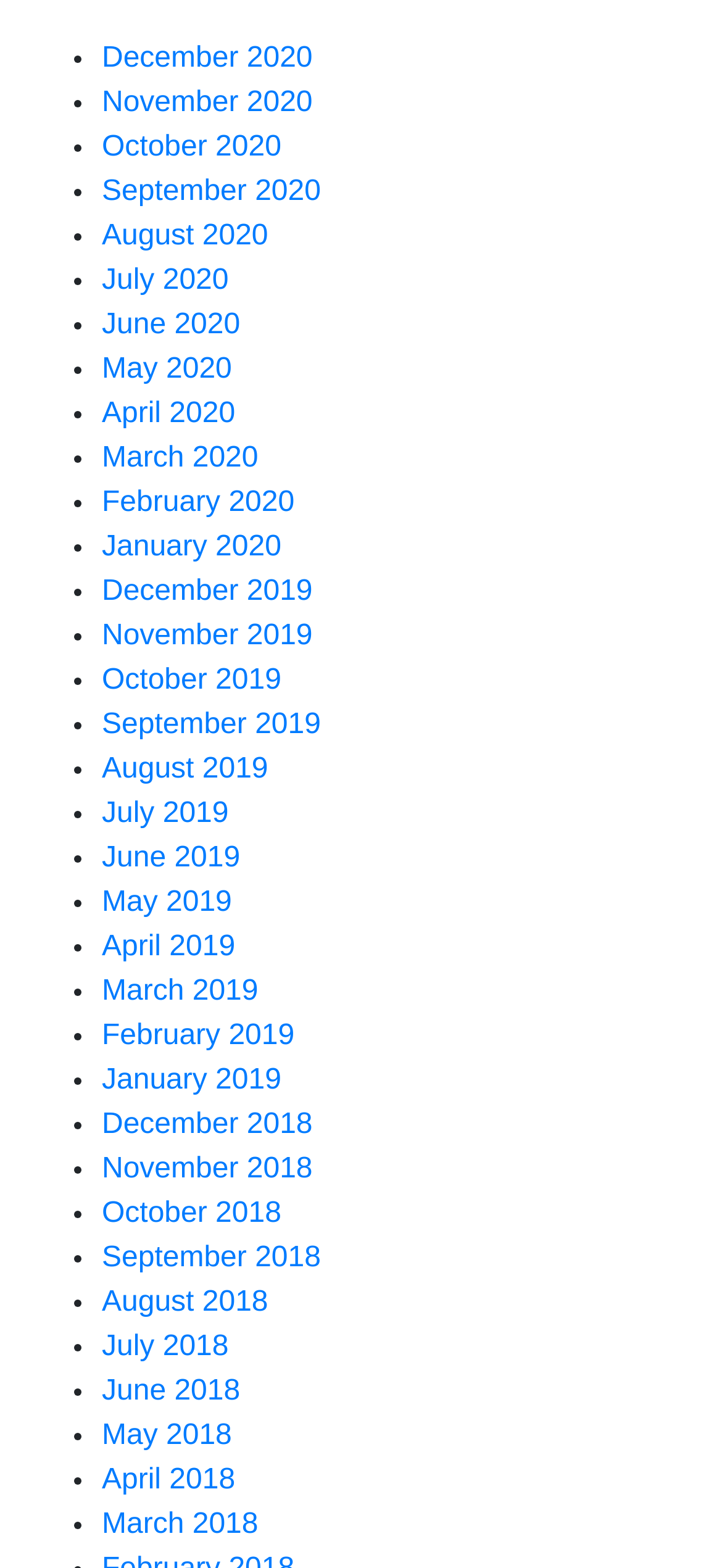Specify the bounding box coordinates of the element's area that should be clicked to execute the given instruction: "View November 2019". The coordinates should be four float numbers between 0 and 1, i.e., [left, top, right, bottom].

[0.141, 0.396, 0.433, 0.416]